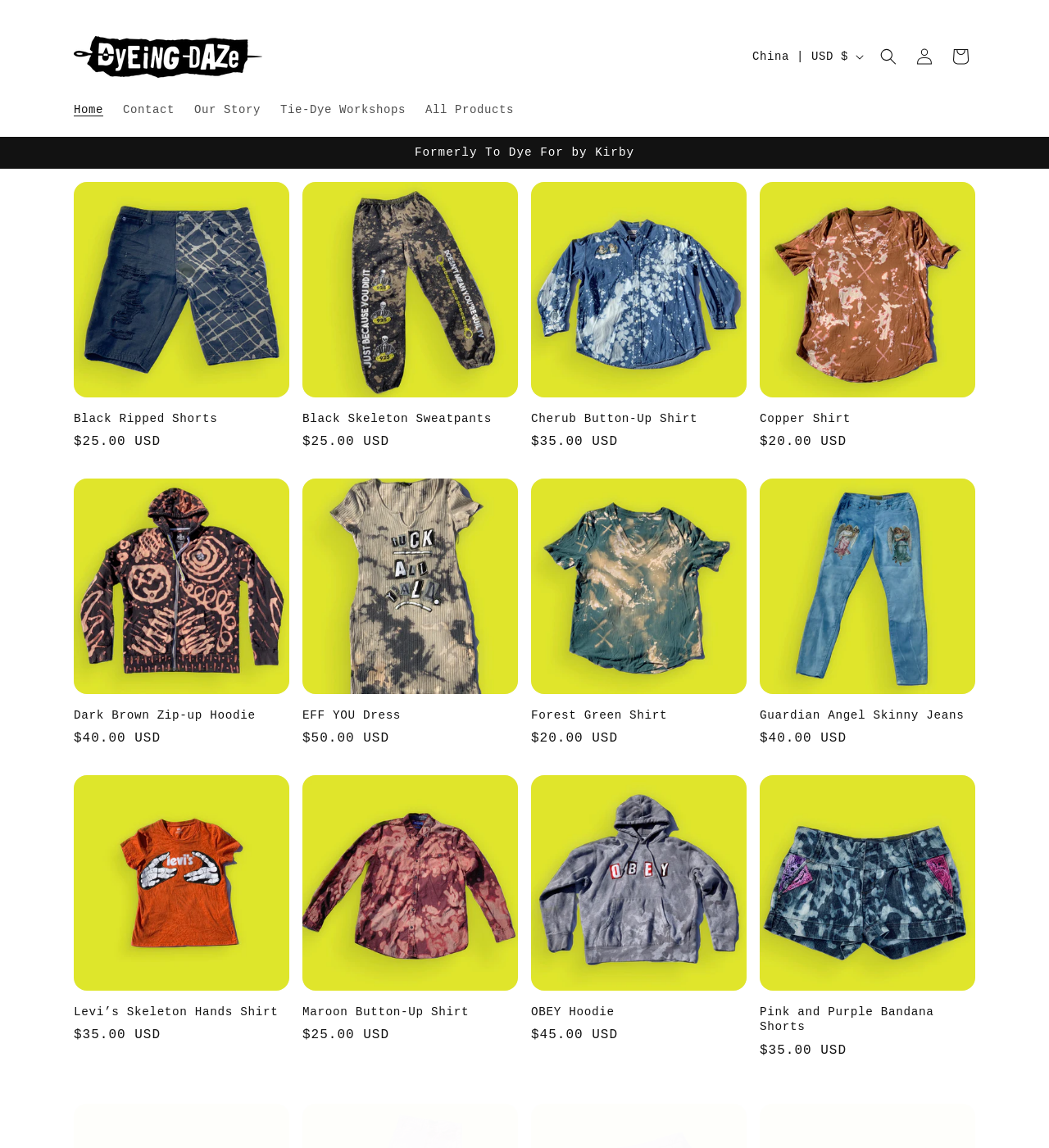Determine the bounding box coordinates of the clickable region to carry out the instruction: "Click the 'Home' link".

[0.061, 0.08, 0.108, 0.11]